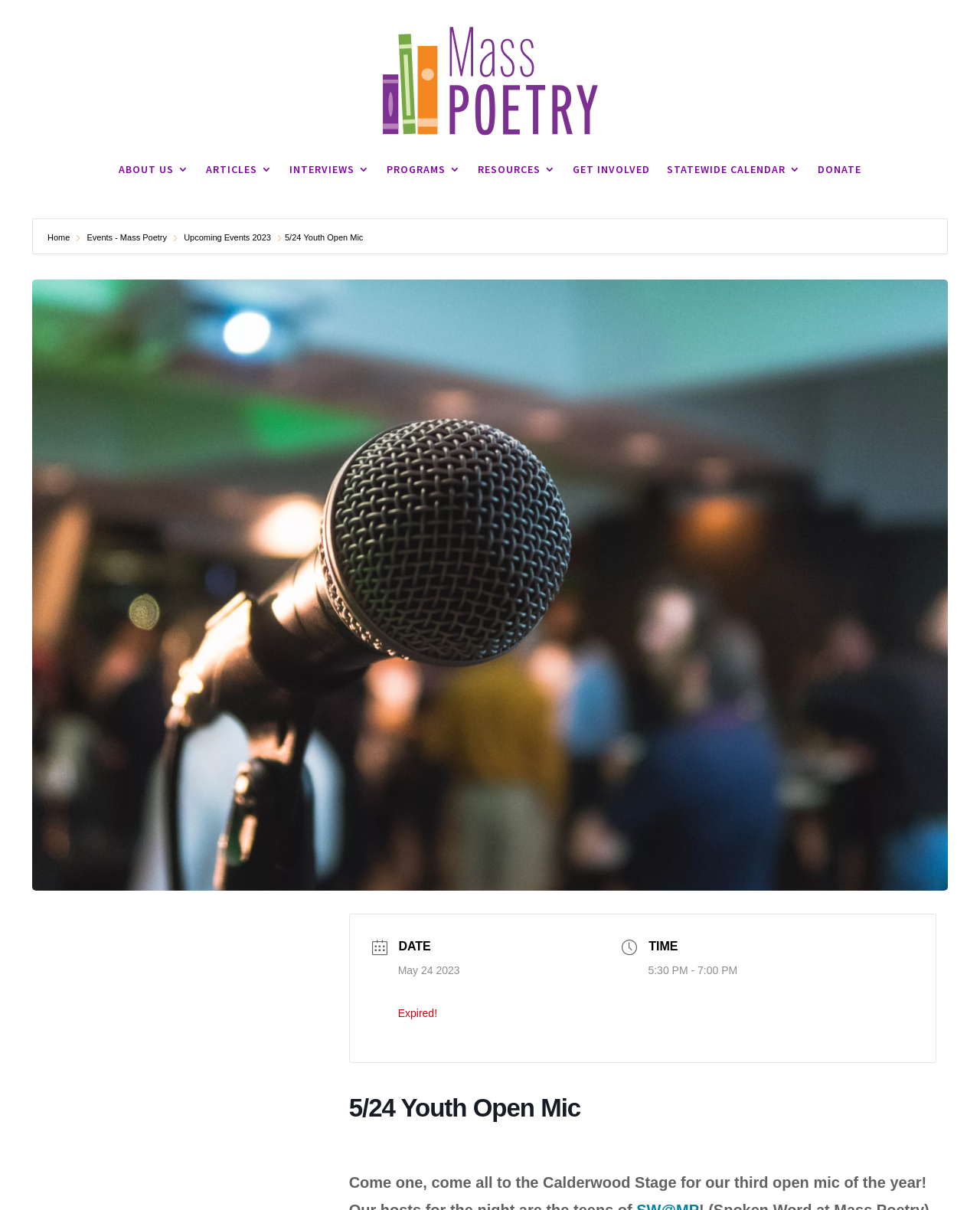What is the name of the event?
Provide a detailed answer to the question using information from the image.

I found the name of the event by looking at the heading element with text '5/24 Youth Open Mic', which is located at the top of the webpage.